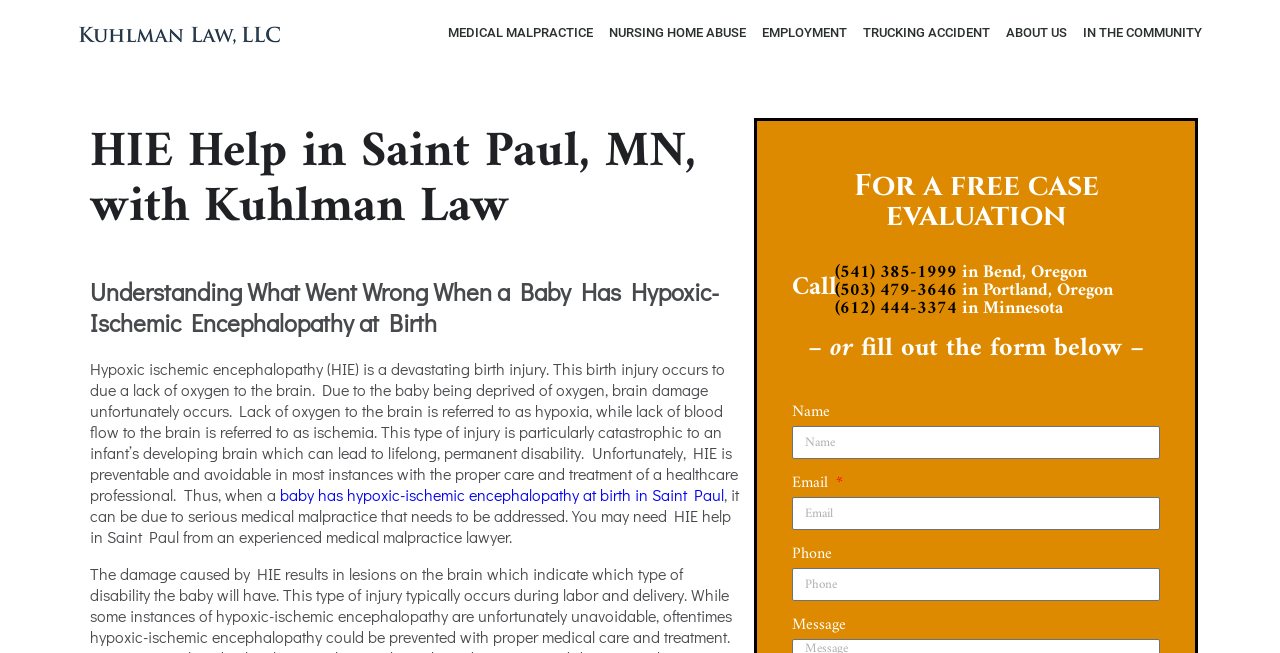Specify the bounding box coordinates of the region I need to click to perform the following instruction: "Click on 'ABOUT US'". The coordinates must be four float numbers in the range of 0 to 1, i.e., [left, top, right, bottom].

[0.78, 0.015, 0.84, 0.086]